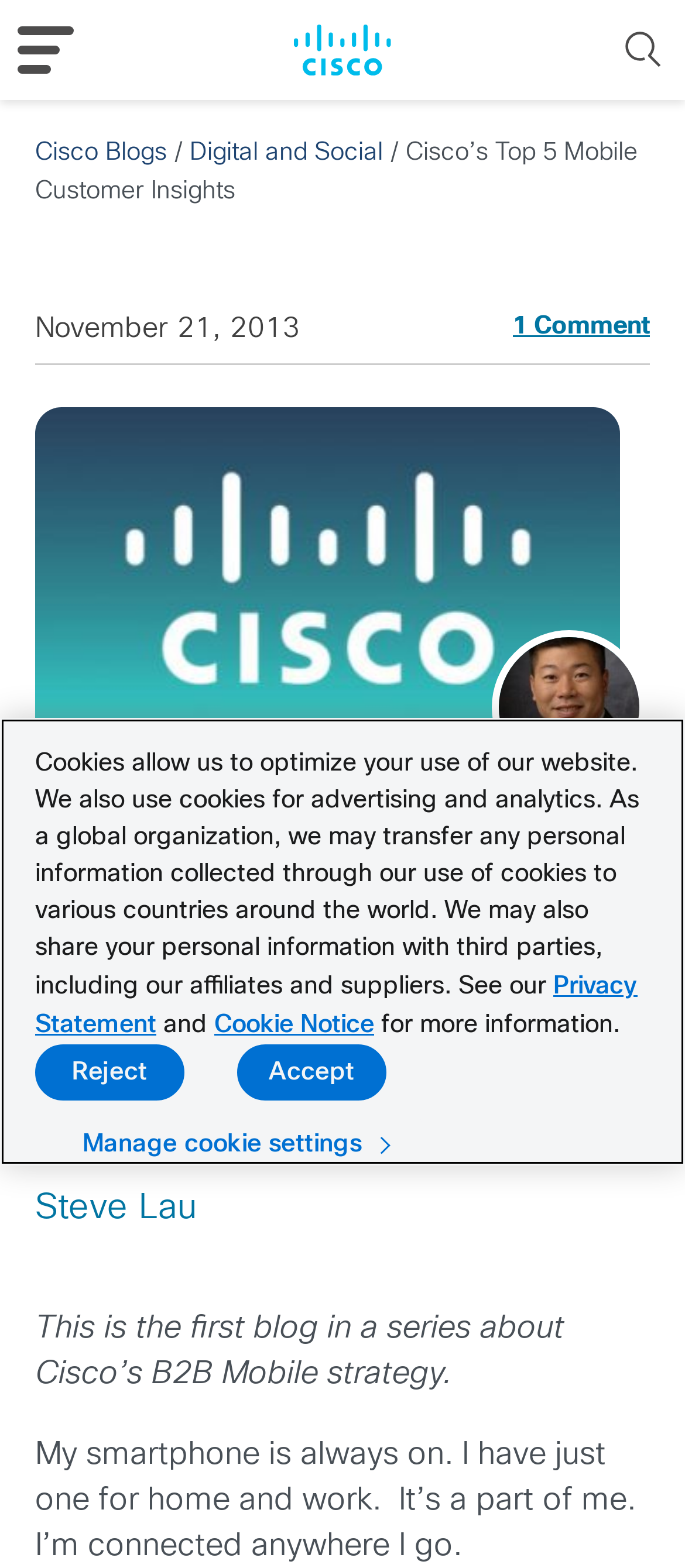Please answer the following question using a single word or phrase: 
What is the estimated reading time of this blog post?

2 min